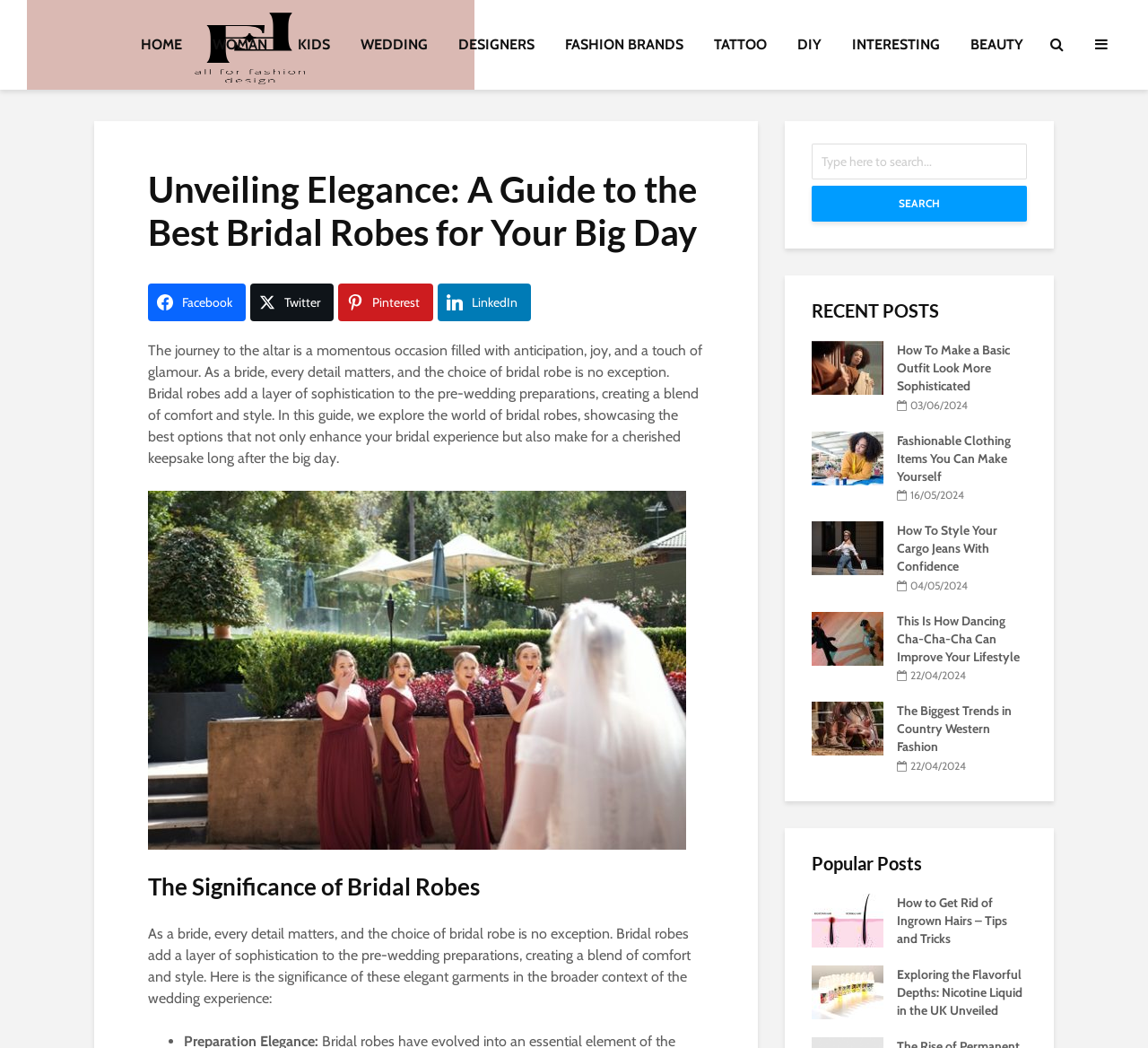Generate a detailed explanation of the webpage's features and information.

This webpage is a guide to bridal robes, with a focus on enhancing the bridal experience and creating a cherished keepsake. The page is divided into several sections, with a prominent heading "Unveiling Elegance: A Guide to the Best Bridal Robes for Your Big Day" at the top. Below this heading, there are social media links to Facebook, Twitter, Pinterest, and LinkedIn.

The main content of the page is divided into two columns. The left column features a series of links to various fashion-related topics, including "ALL FOR FASHION DESIGN", "HOME", "WOMAN", "KIDS", "WEDDING", "DESIGNERS", "FASHION BRANDS", "TATTOO", "DIY", "INTERESTING", and "BEAUTY". These links are arranged horizontally, with each link positioned below the previous one.

The right column contains the main article, which explores the world of bridal robes. The article is divided into several sections, with headings such as "The Significance of Bridal Robes" and "How to Make a Basic Outfit Look More Sophisticated". The article features a mix of text and images, with a prominent image at the top of the page.

Below the main article, there are several recent posts, each with a heading, a link, and a date. These posts are arranged vertically, with each post positioned below the previous one. The posts include topics such as "How to Style Your Cargo Jeans with Confidence", "This Is How Dancing Cha-Cha-Cha Can Improve Your Lifestyle", and "The Biggest Trends in Country Western Fashion".

At the bottom of the page, there is a section titled "Popular Posts", which features several more articles, each with a heading, a link, and a date. These posts include topics such as "How to Get Rid of Ingrown Hairs – Tips and Tricks" and "Exploring the Flavorful Depths: Nicotine Liquid in the UK Unveiled".